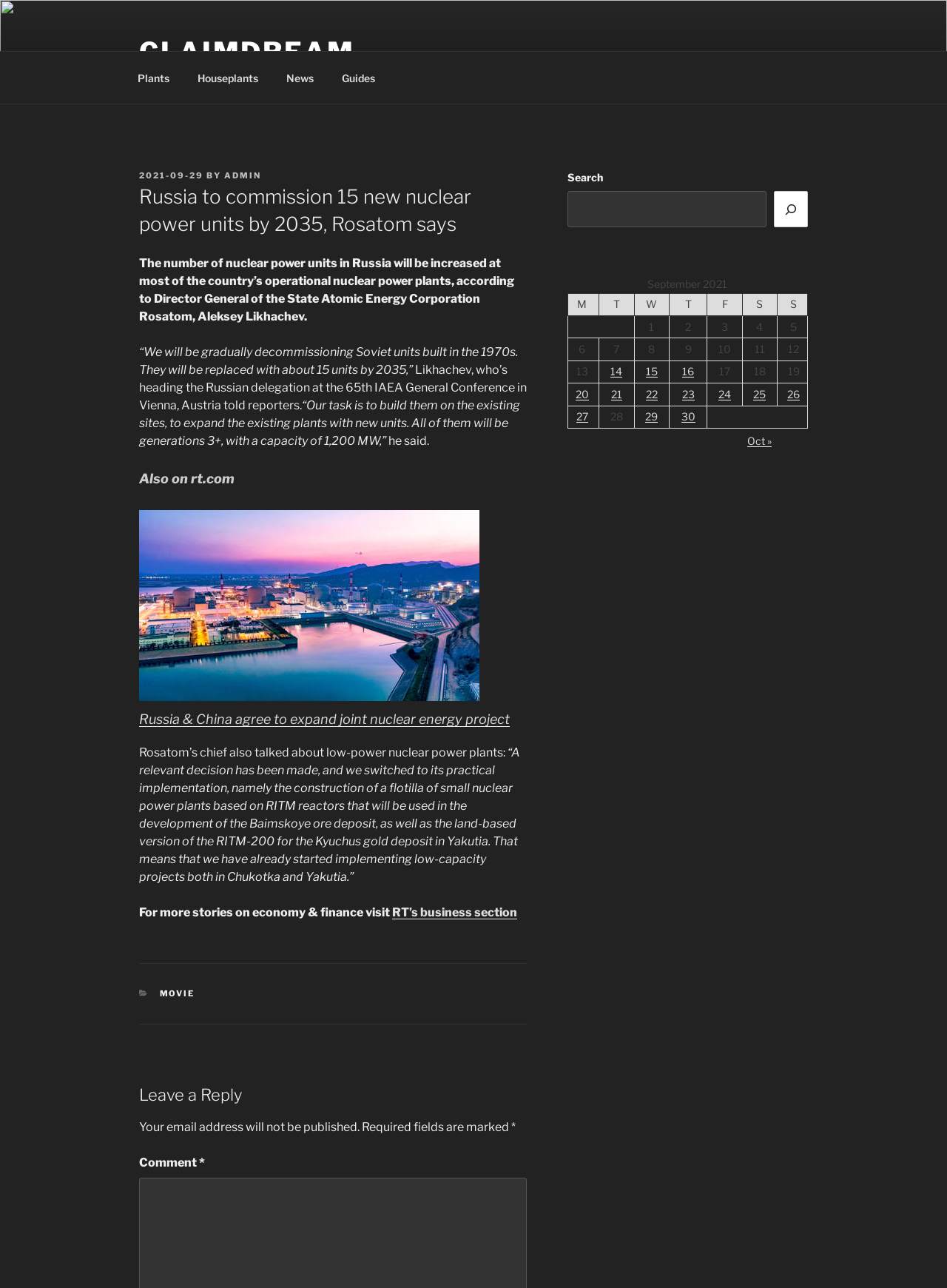Locate the primary headline on the webpage and provide its text.

Russia to commission 15 new nuclear power units by 2035, Rosatom says